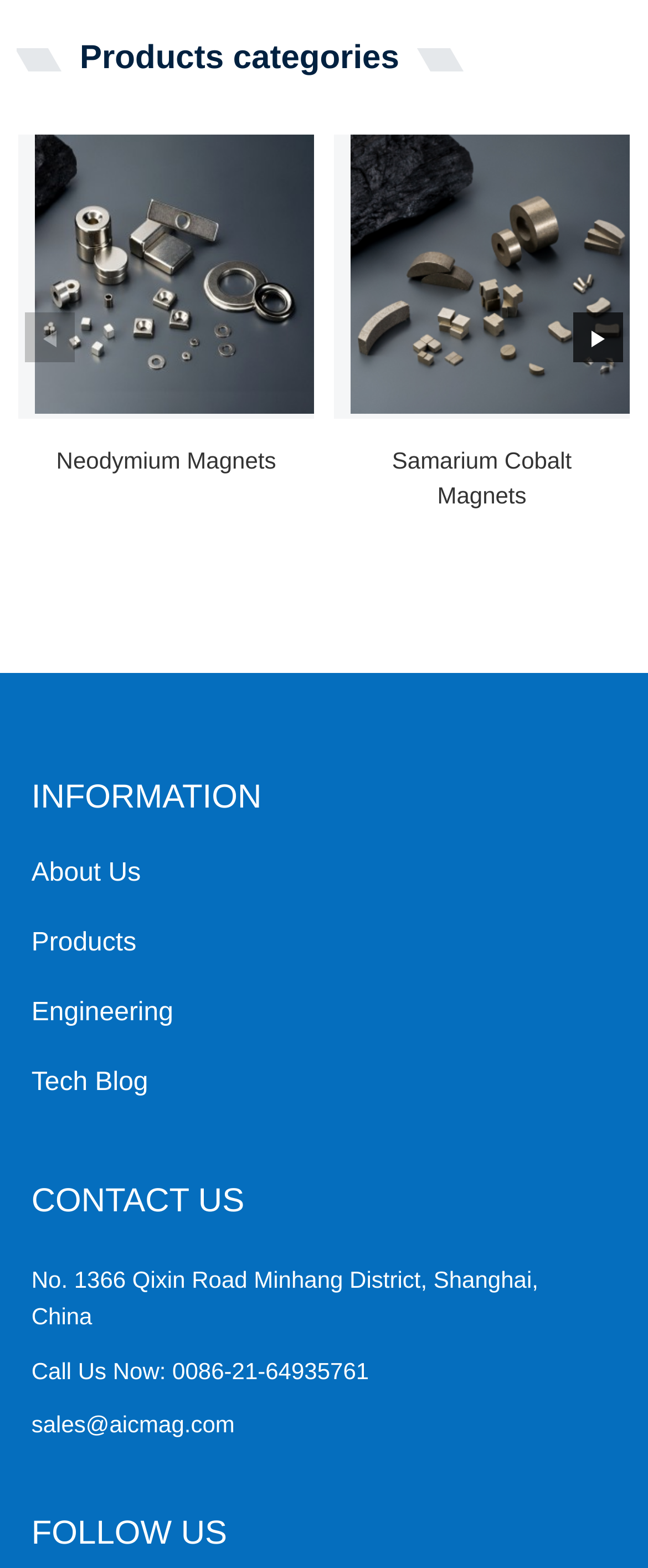How many product categories are shown?
From the details in the image, answer the question comprehensively.

There are two figures with images and captions, one for Neodymium Magnets and one for Samarium Cobalt Magnets, which suggests that there are two product categories shown on the webpage.